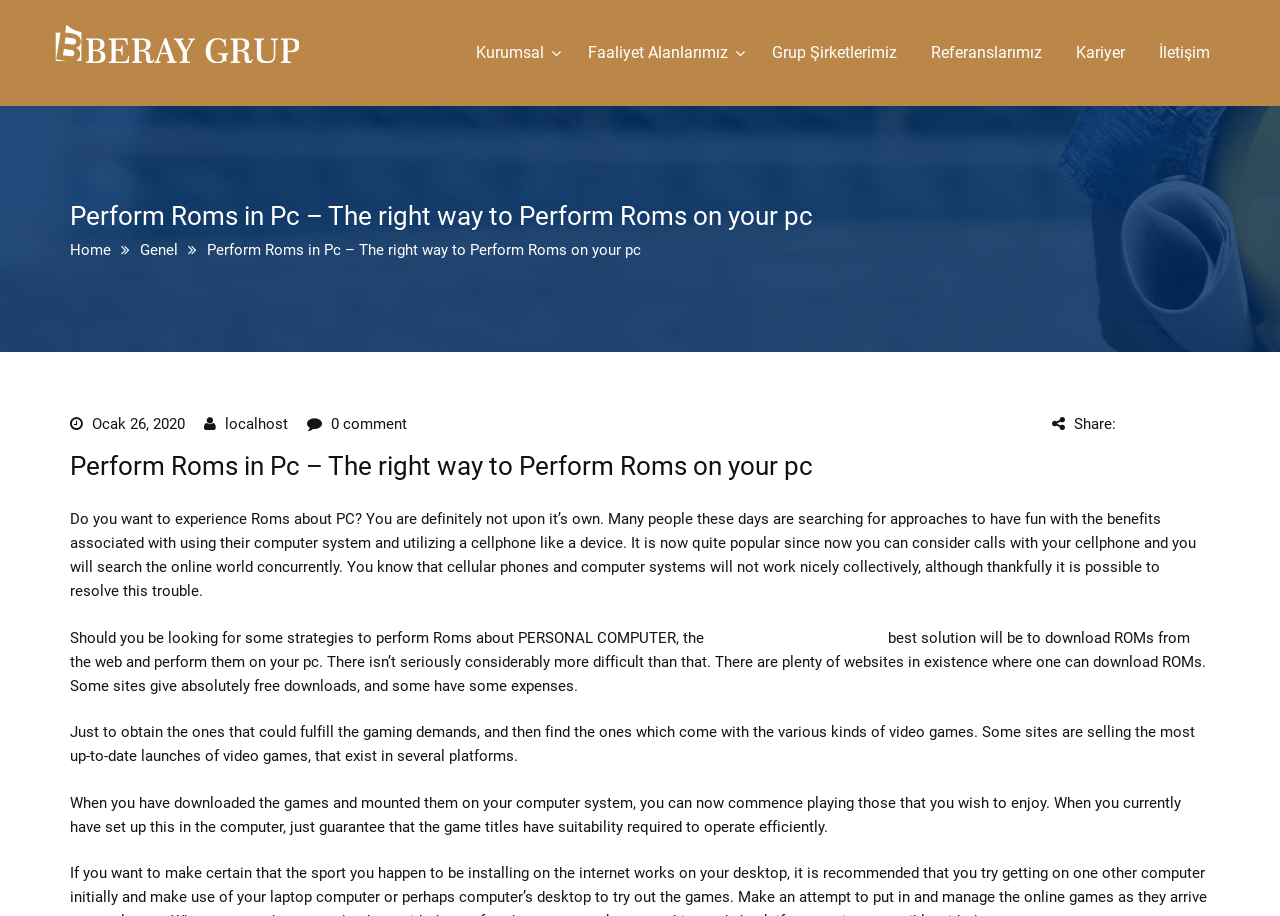Answer succinctly with a single word or phrase:
What is the purpose of downloading ROMs?

To play games on PC